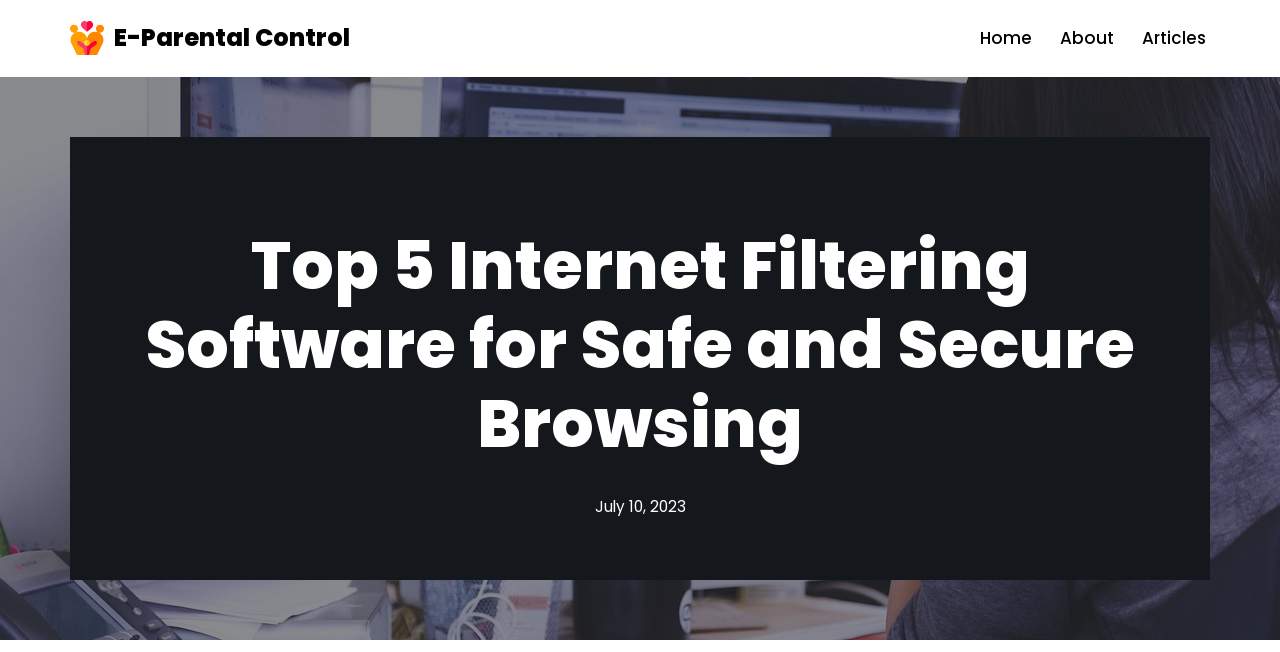What is the date of the article or webpage?
Please use the image to provide a one-word or short phrase answer.

July 10, 2023